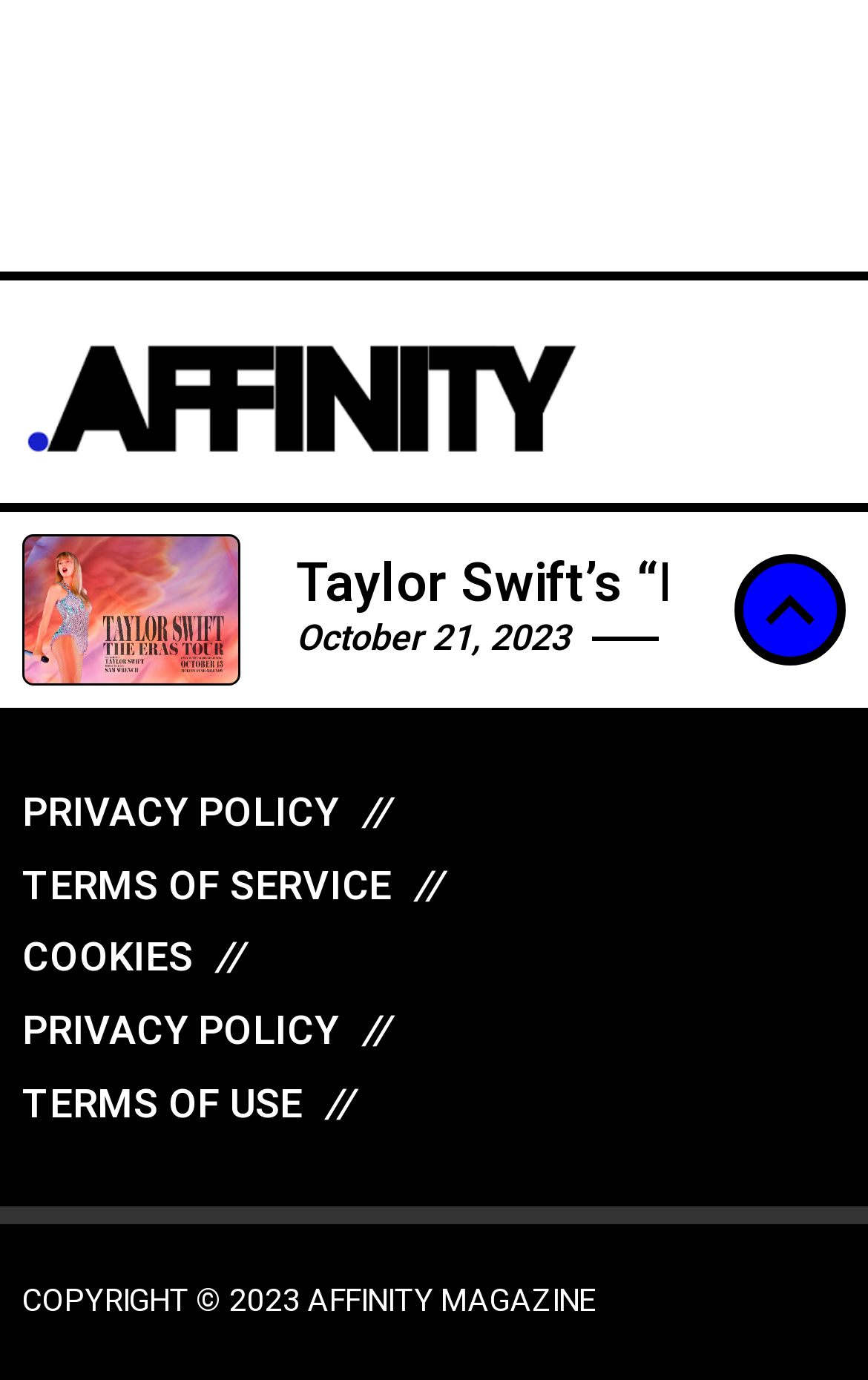Use one word or a short phrase to answer the question provided: 
What is the copyright year of the webpage?

2023